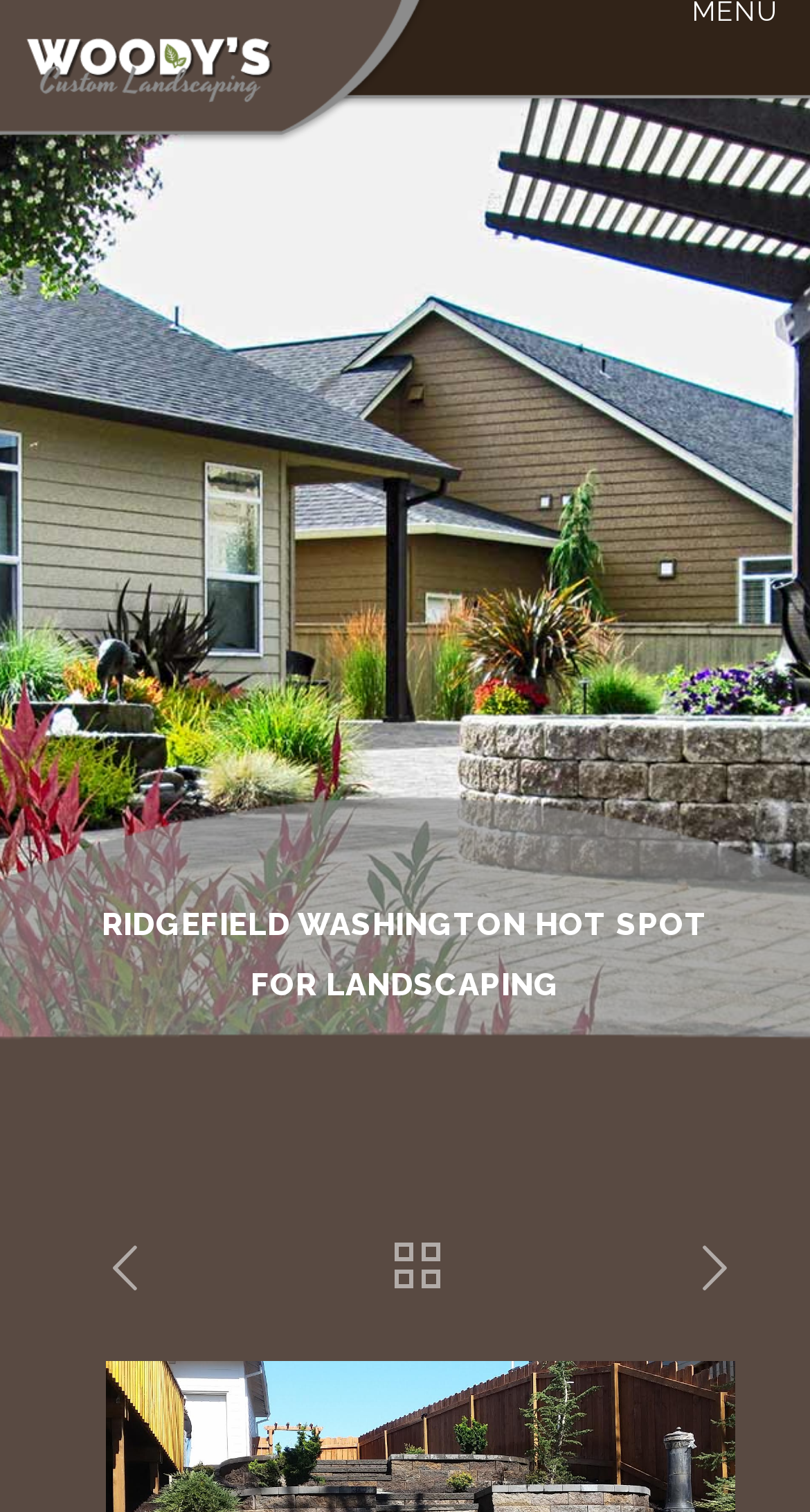Answer the question below using just one word or a short phrase: 
What is the focus of the webpage?

Landscaping